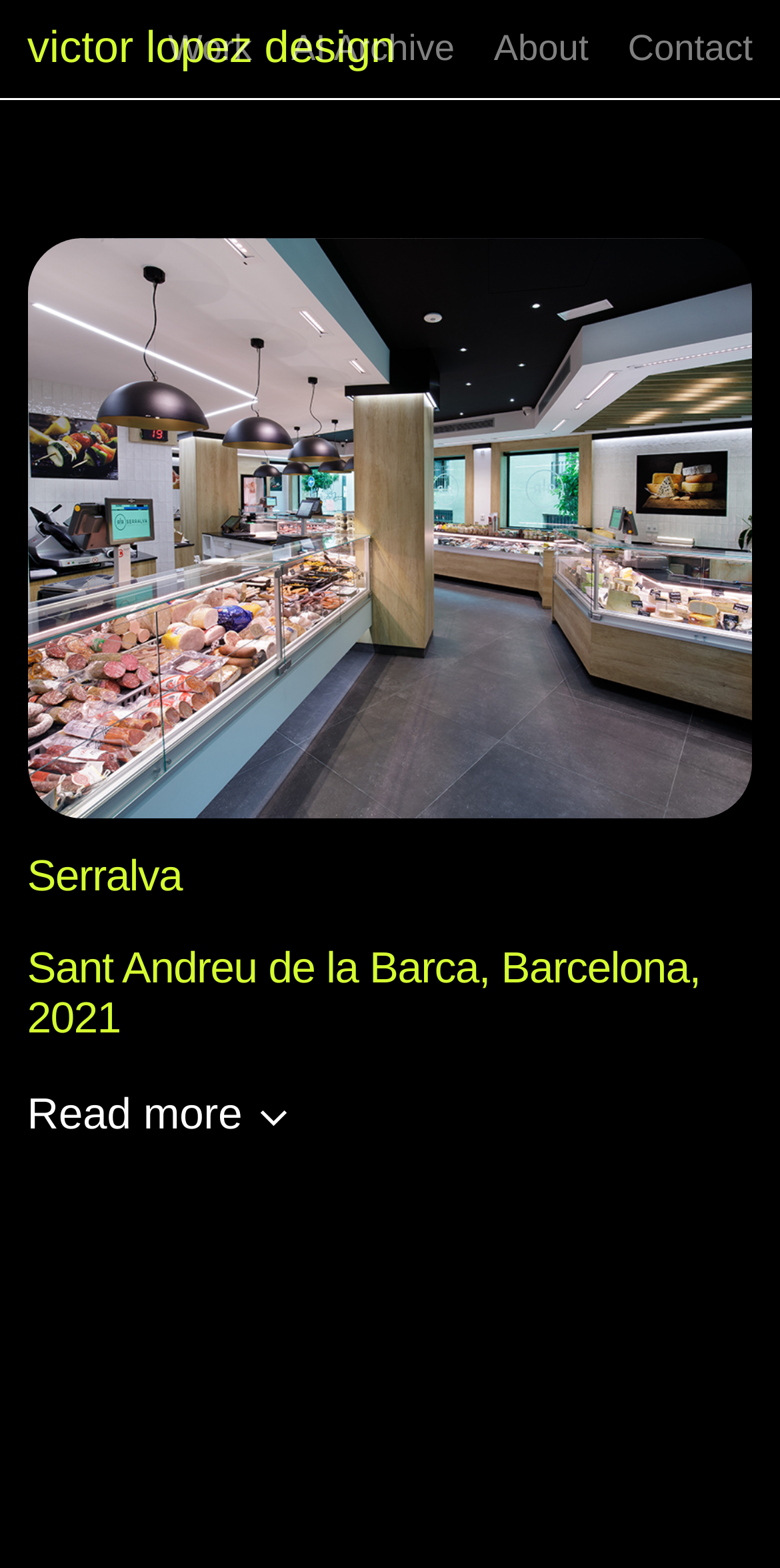Answer the question below in one word or phrase:
What is the name of the design company?

victor lopez design